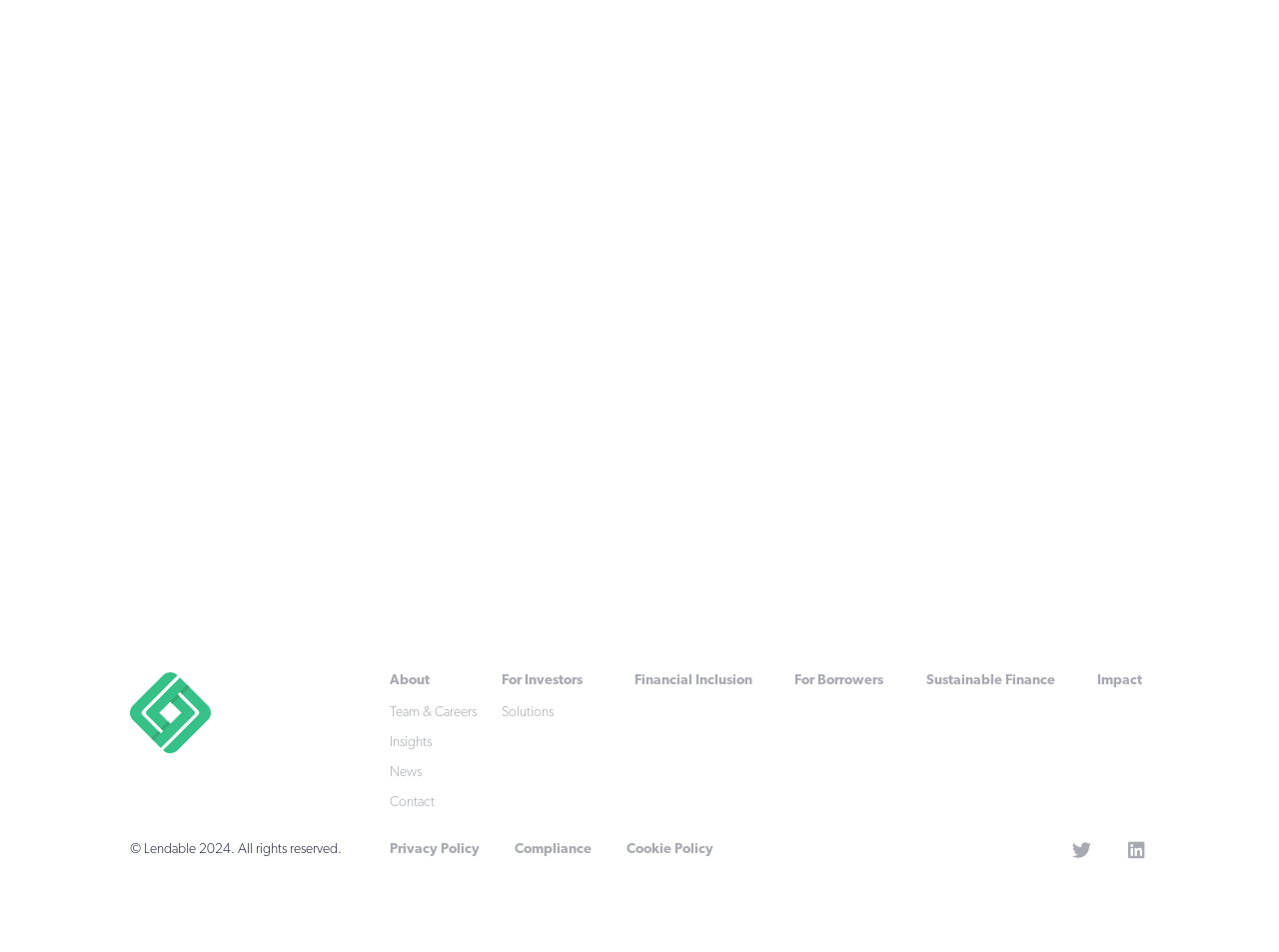Please answer the following question using a single word or phrase: 
What is the theme of the webpage?

Financial Services